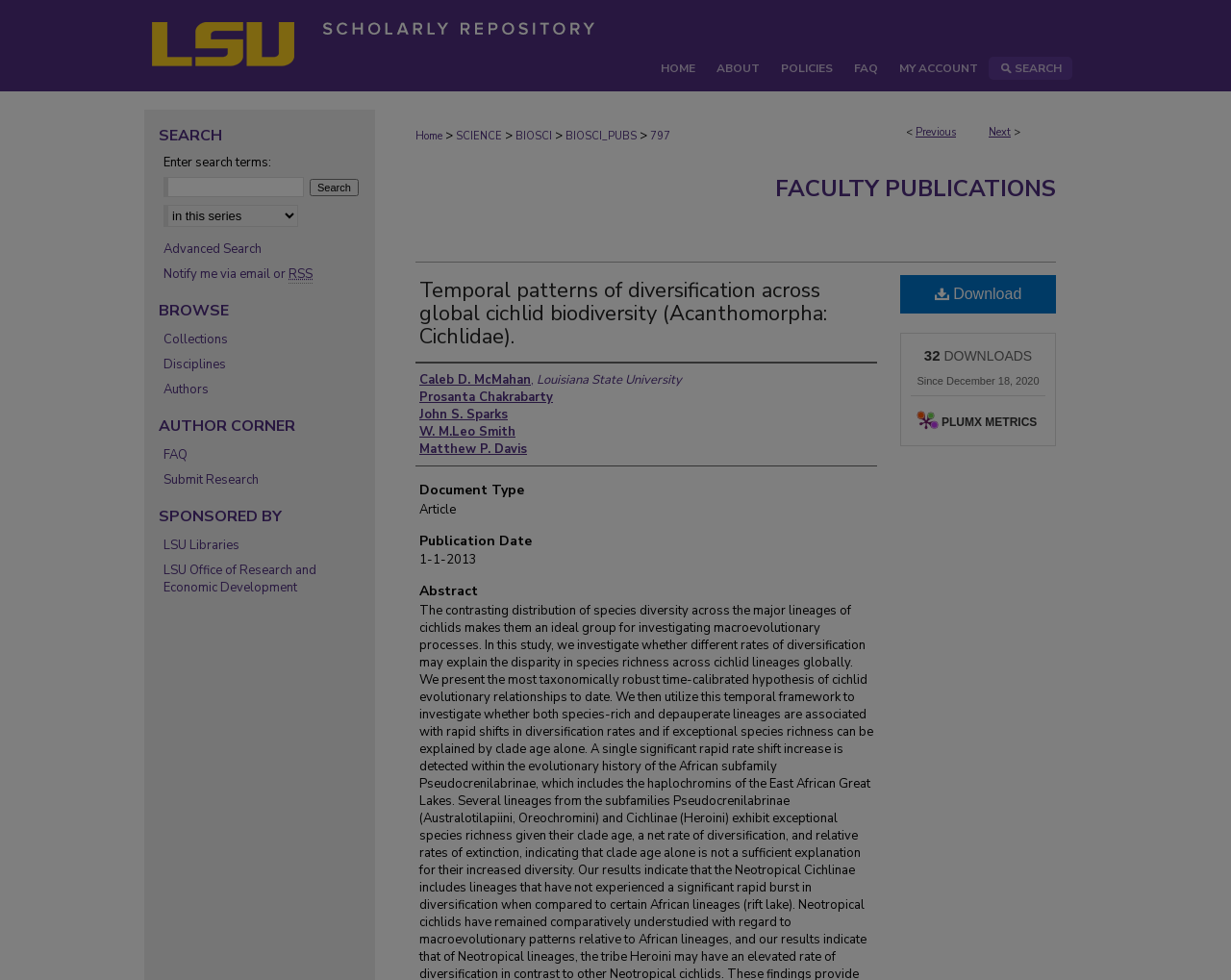Who are the authors of the publication?
Please give a detailed and thorough answer to the question, covering all relevant points.

I found the answer by looking at the links with the authors' names which are located below the title of the publication in the main content area of the page.